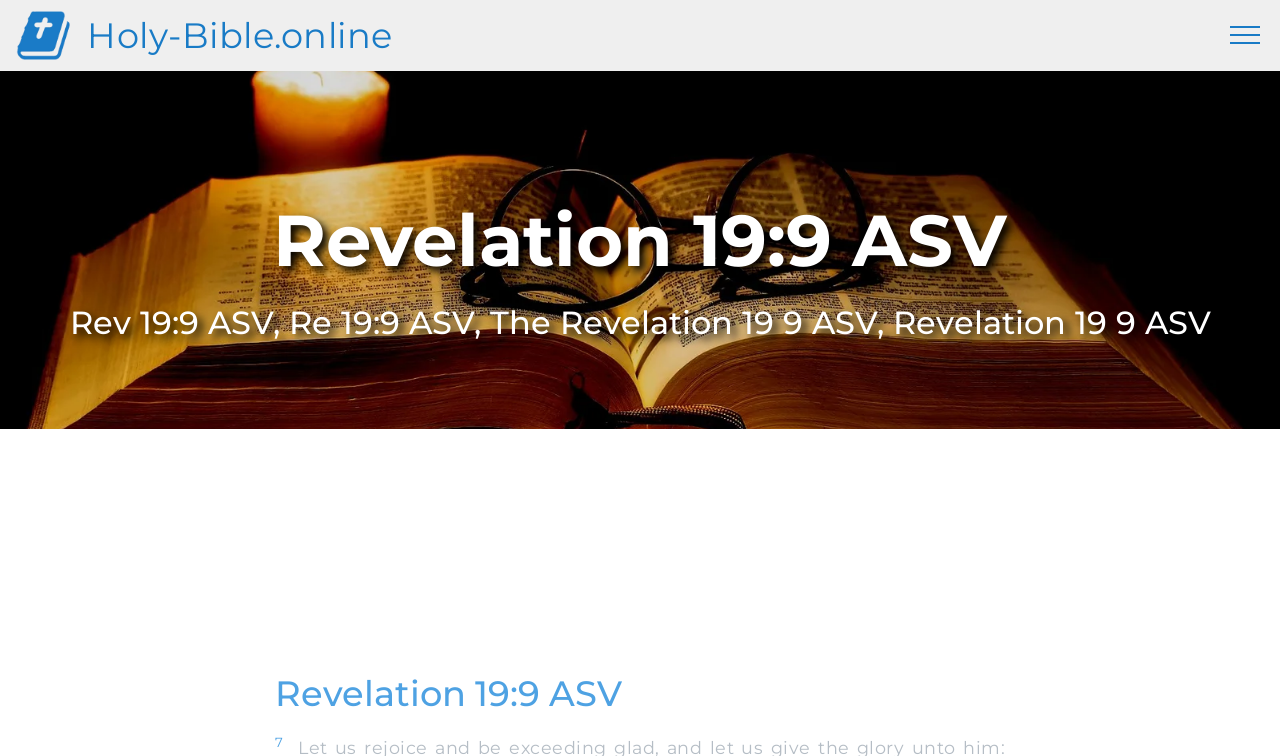Please determine the bounding box coordinates for the UI element described as: "Holy-Bible.online".

[0.068, 0.018, 0.307, 0.075]